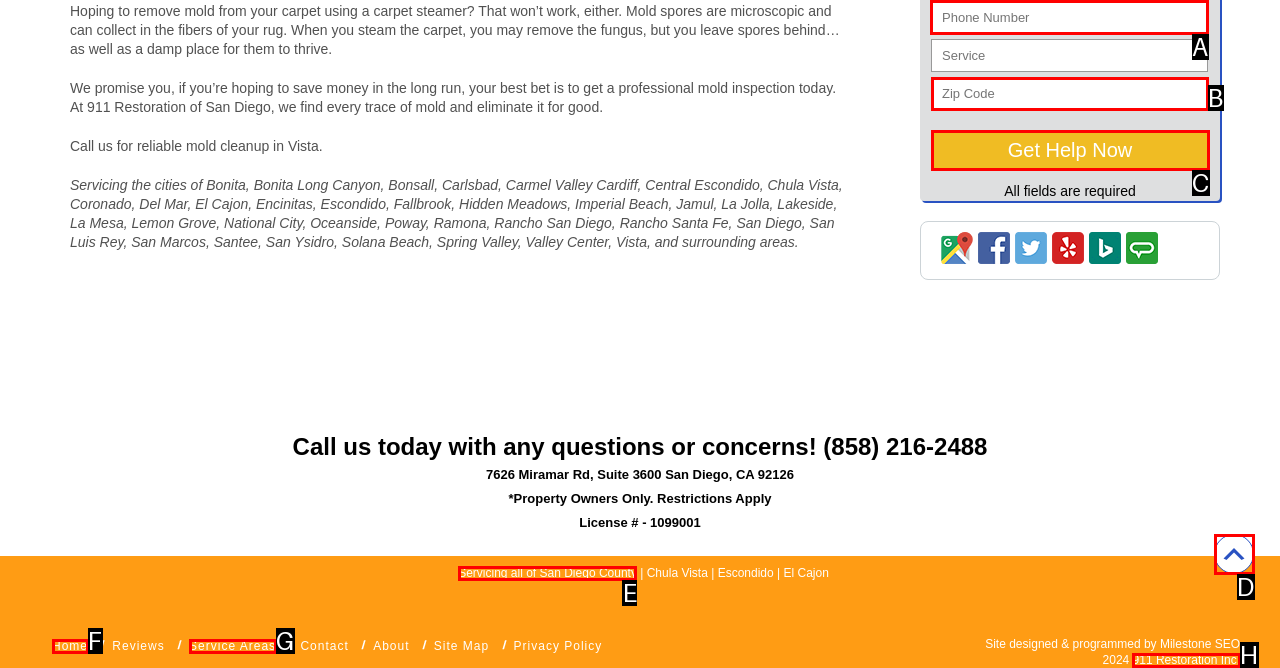Tell me which one HTML element I should click to complete the following task: Enter phone number Answer with the option's letter from the given choices directly.

A